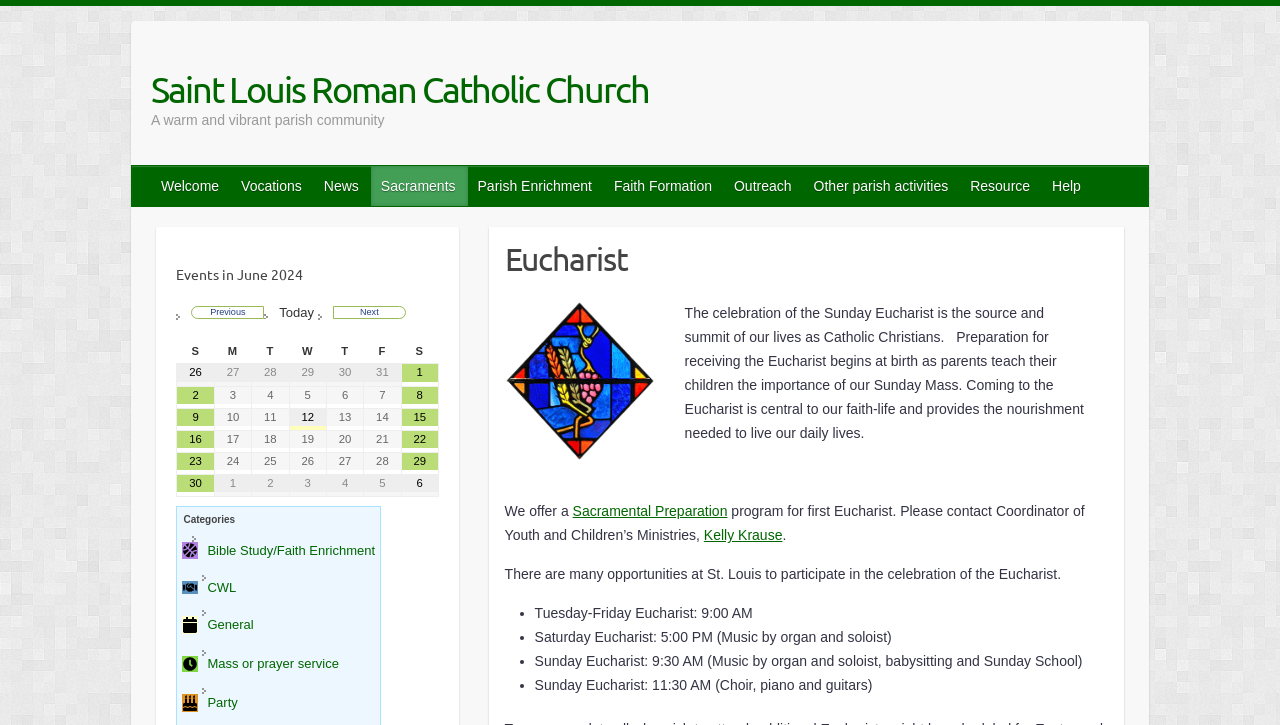Find the bounding box of the UI element described as: "Help". The bounding box coordinates should be given as four float values between 0 and 1, i.e., [left, top, right, bottom].

[0.814, 0.229, 0.854, 0.284]